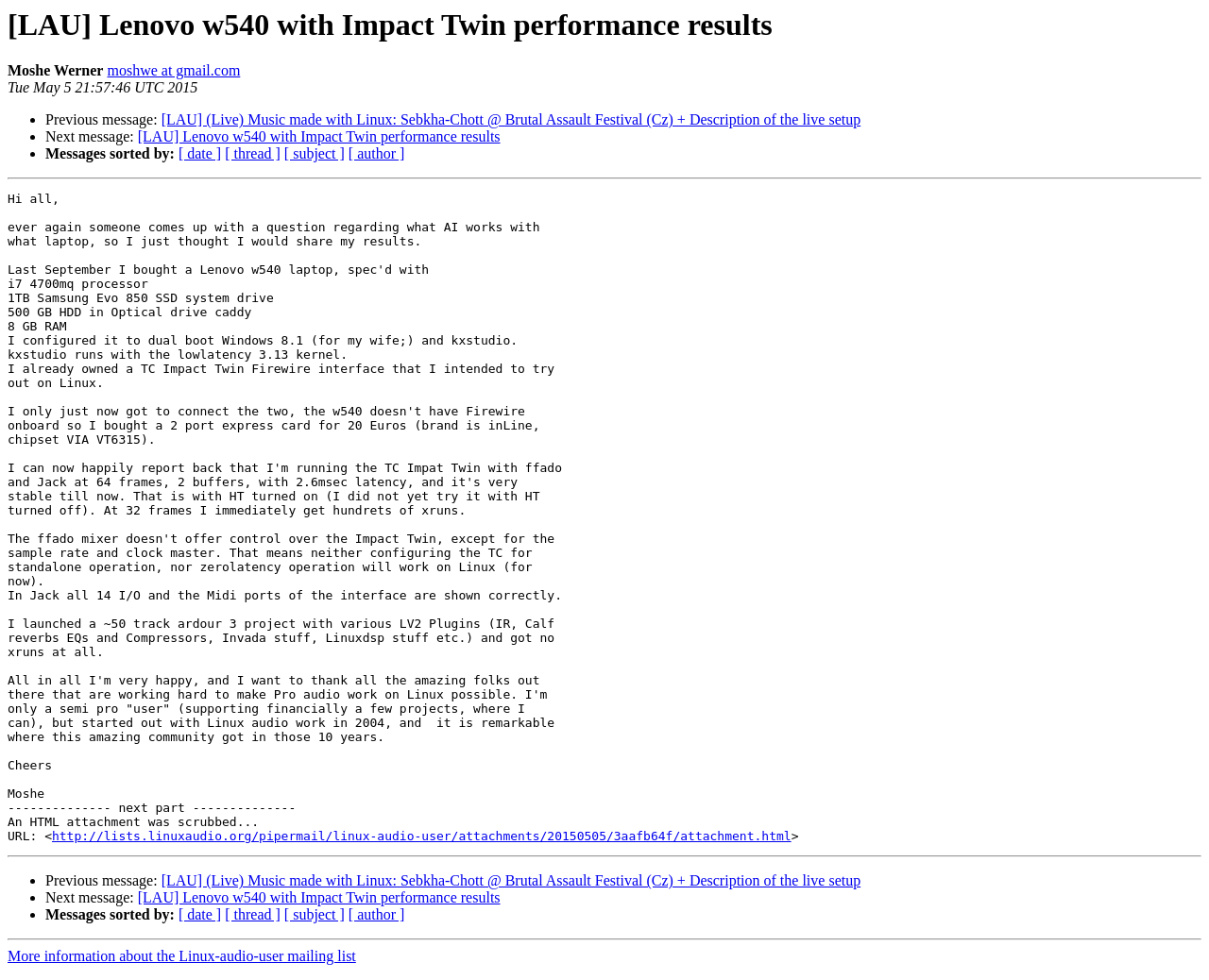Respond with a single word or phrase to the following question: How many tracks did the author launch in Ardour 3 project?

50